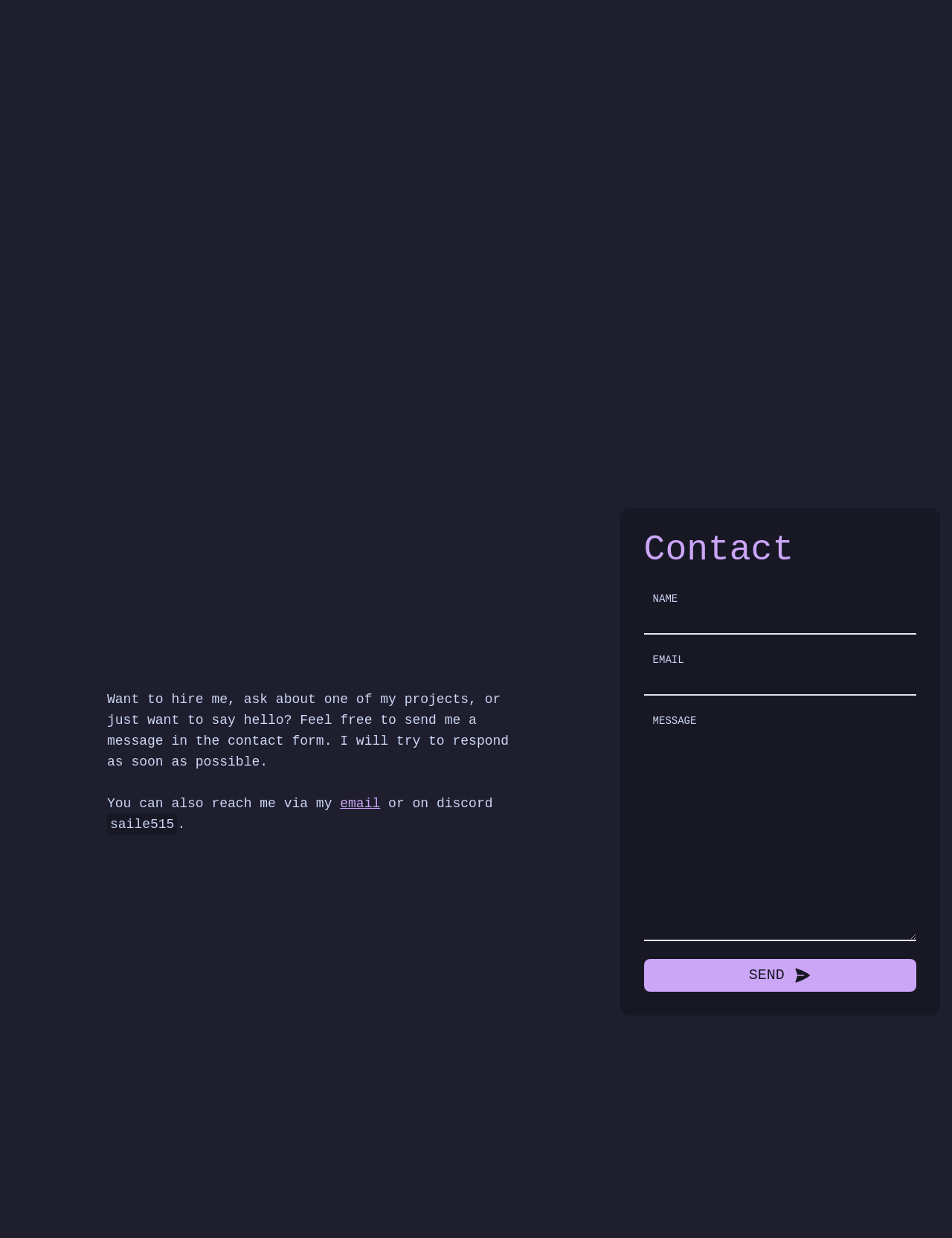What is the alternative way to reach the owner besides the contact form?
Could you please answer the question thoroughly and with as much detail as possible?

The static text 'You can also reach me via my email or on discord' suggests that users can contact the owner through email or Discord, in addition to using the contact form on this webpage.